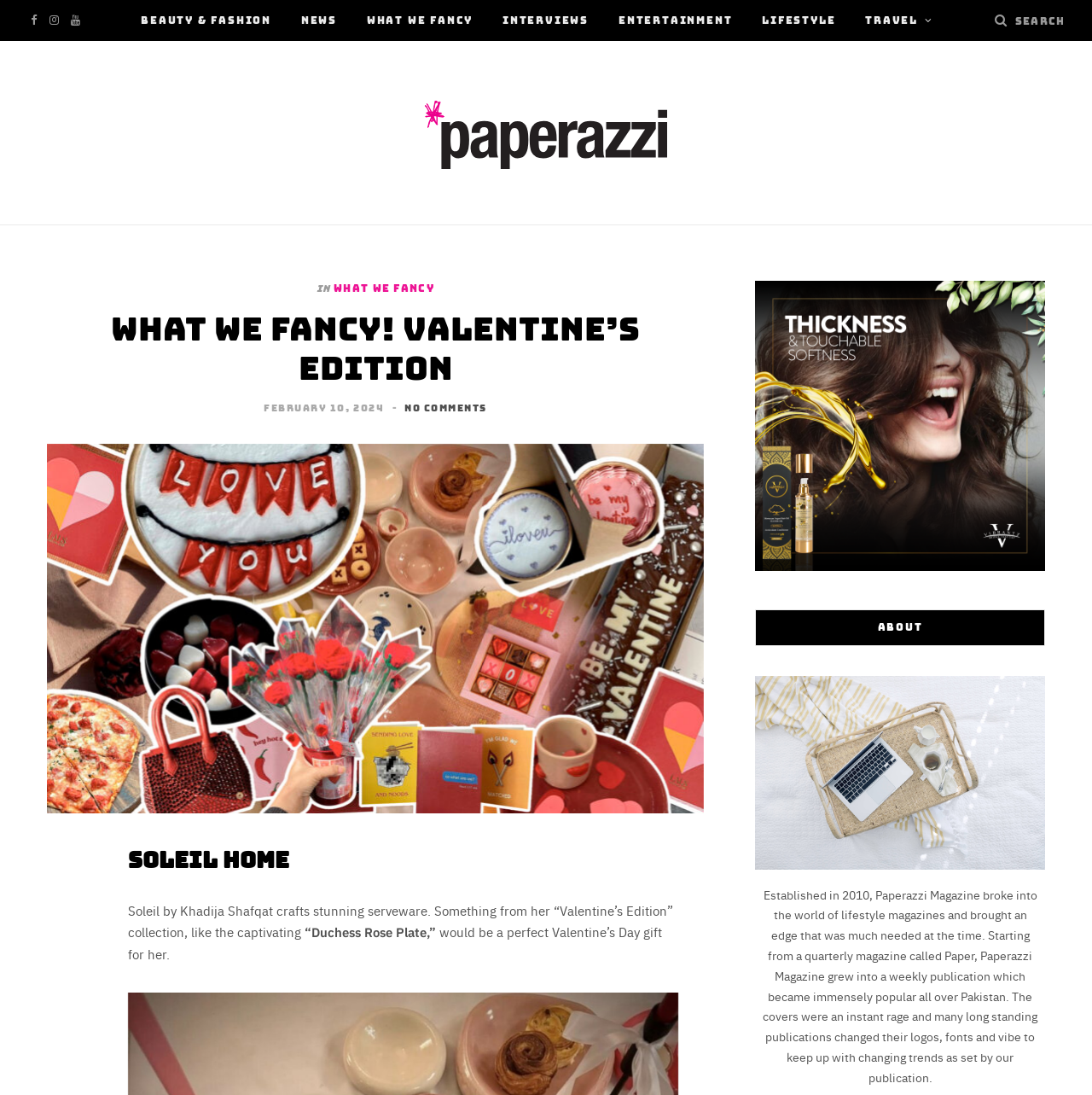Find the bounding box coordinates for the element that must be clicked to complete the instruction: "Read about Soleil Home". The coordinates should be four float numbers between 0 and 1, indicated as [left, top, right, bottom].

[0.117, 0.771, 0.621, 0.801]